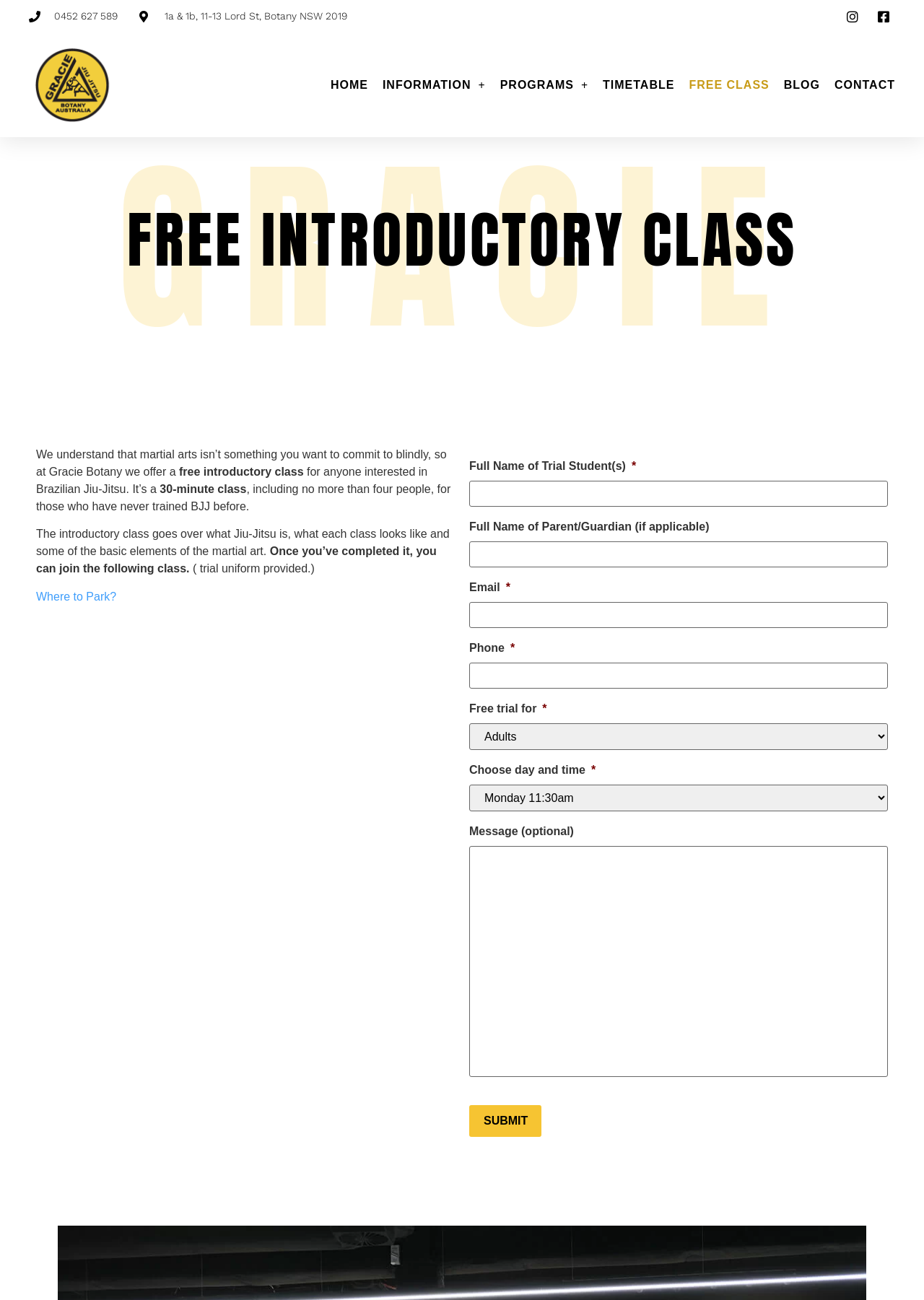Locate the bounding box coordinates of the area where you should click to accomplish the instruction: "Click the Mnemographia Canadensis link".

None